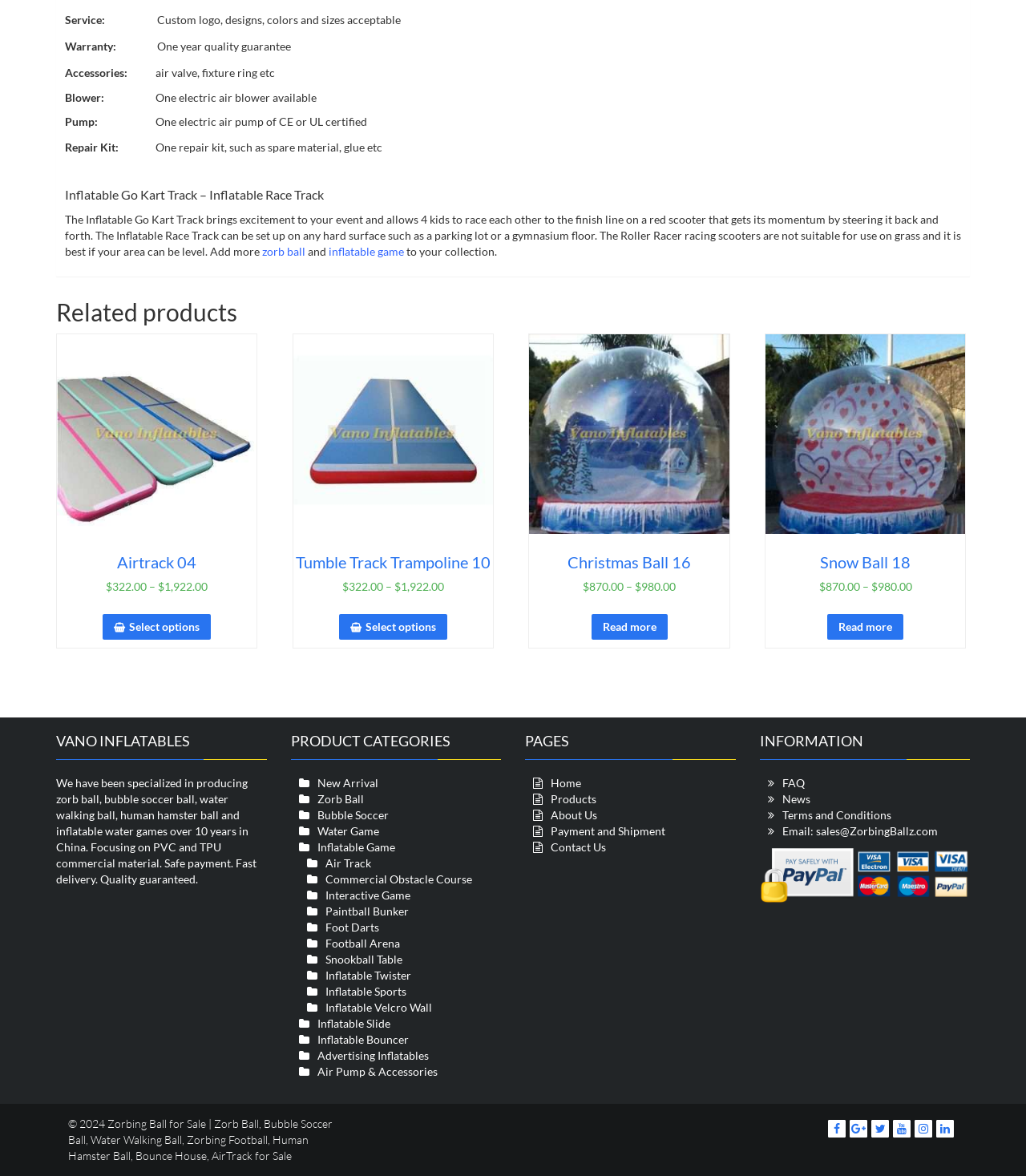How many related products are listed? From the image, respond with a single word or brief phrase.

4